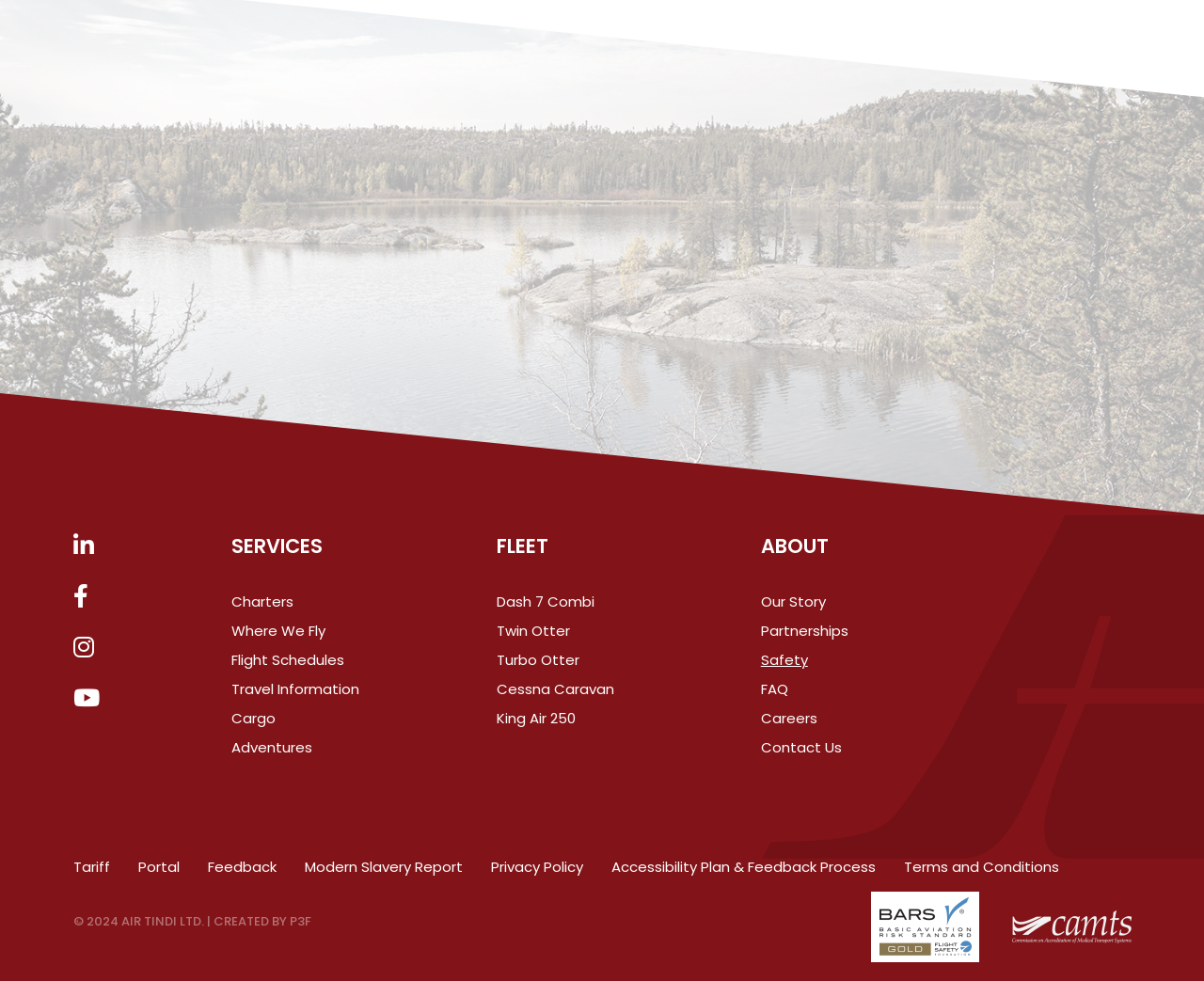What is the purpose of the link 'Modern Slavery Report'?
Use the screenshot to answer the question with a single word or phrase.

To provide information on modern slavery